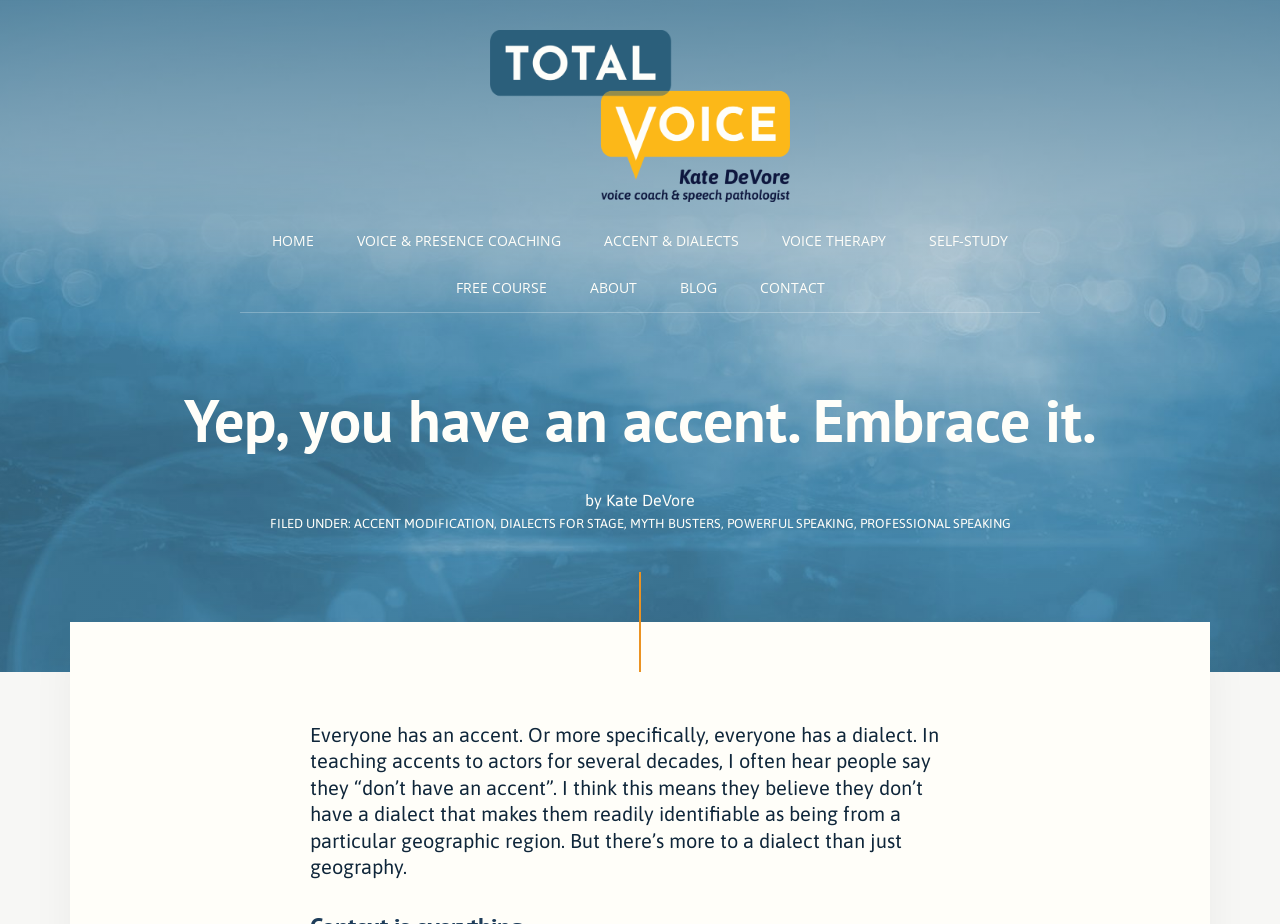Highlight the bounding box coordinates of the element you need to click to perform the following instruction: "Explore the 'ACCENT & DIALECTS' section."

[0.456, 0.236, 0.593, 0.287]